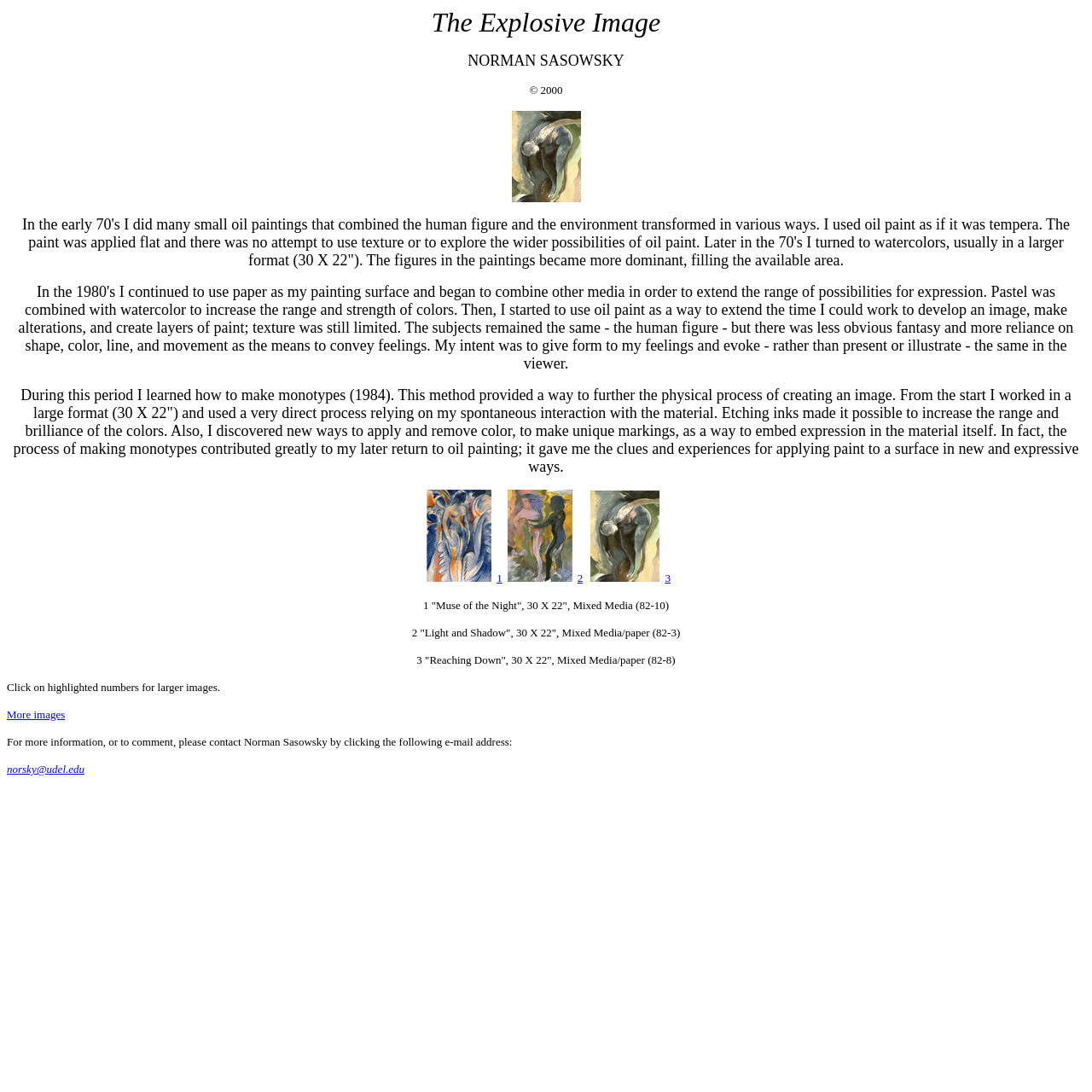Determine the bounding box coordinates for the UI element matching this description: "More images".

[0.006, 0.647, 0.06, 0.66]